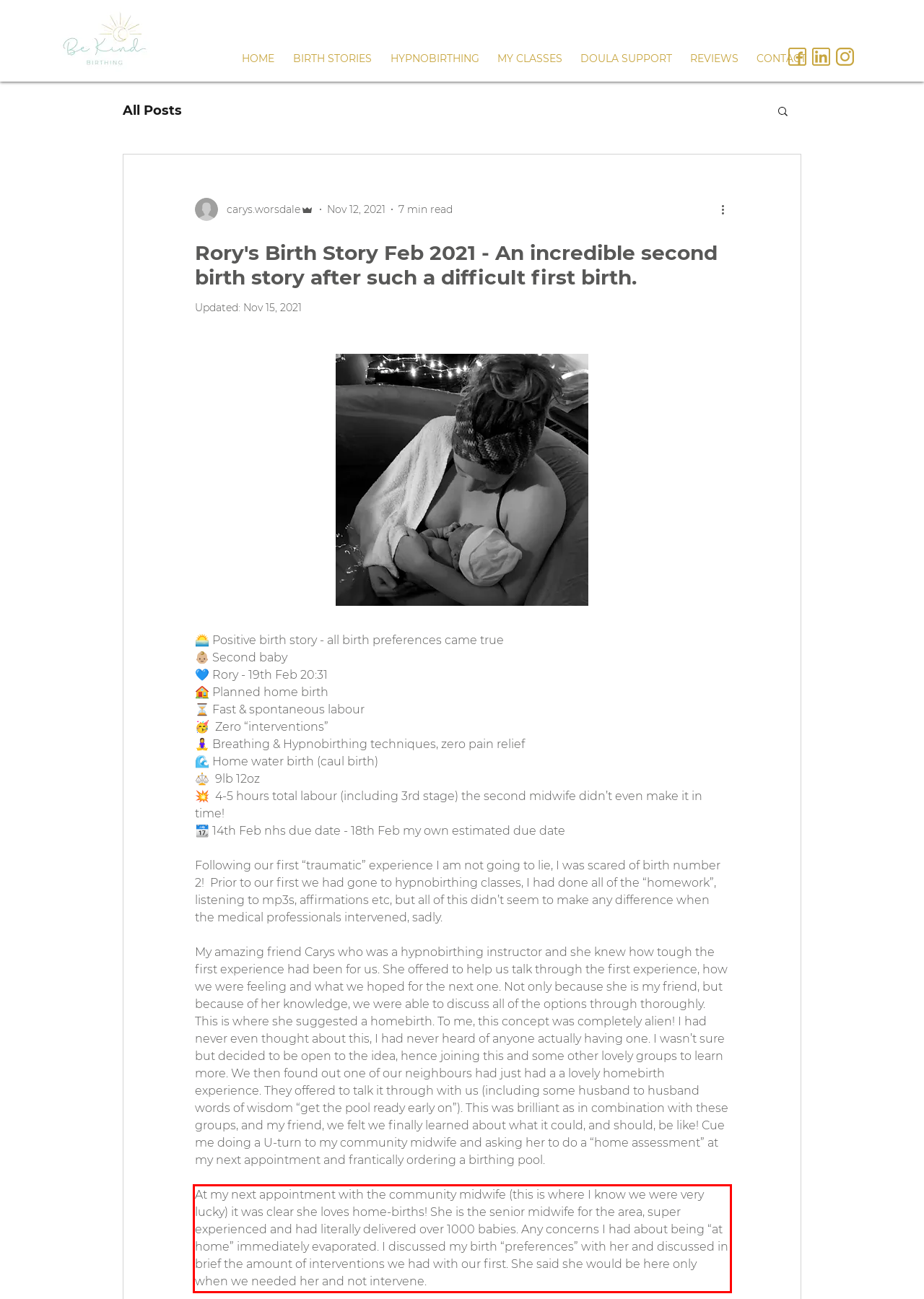By examining the provided screenshot of a webpage, recognize the text within the red bounding box and generate its text content.

At my next appointment with the community midwife (this is where I know we were very lucky) it was clear she loves home-births! She is the senior midwife for the area, super experienced and had literally delivered over 1000 babies. Any concerns I had about being “at home” immediately evaporated. I discussed my birth “preferences” with her and discussed in brief the amount of interventions we had with our first. She said she would be here only when we needed her and not intervene.